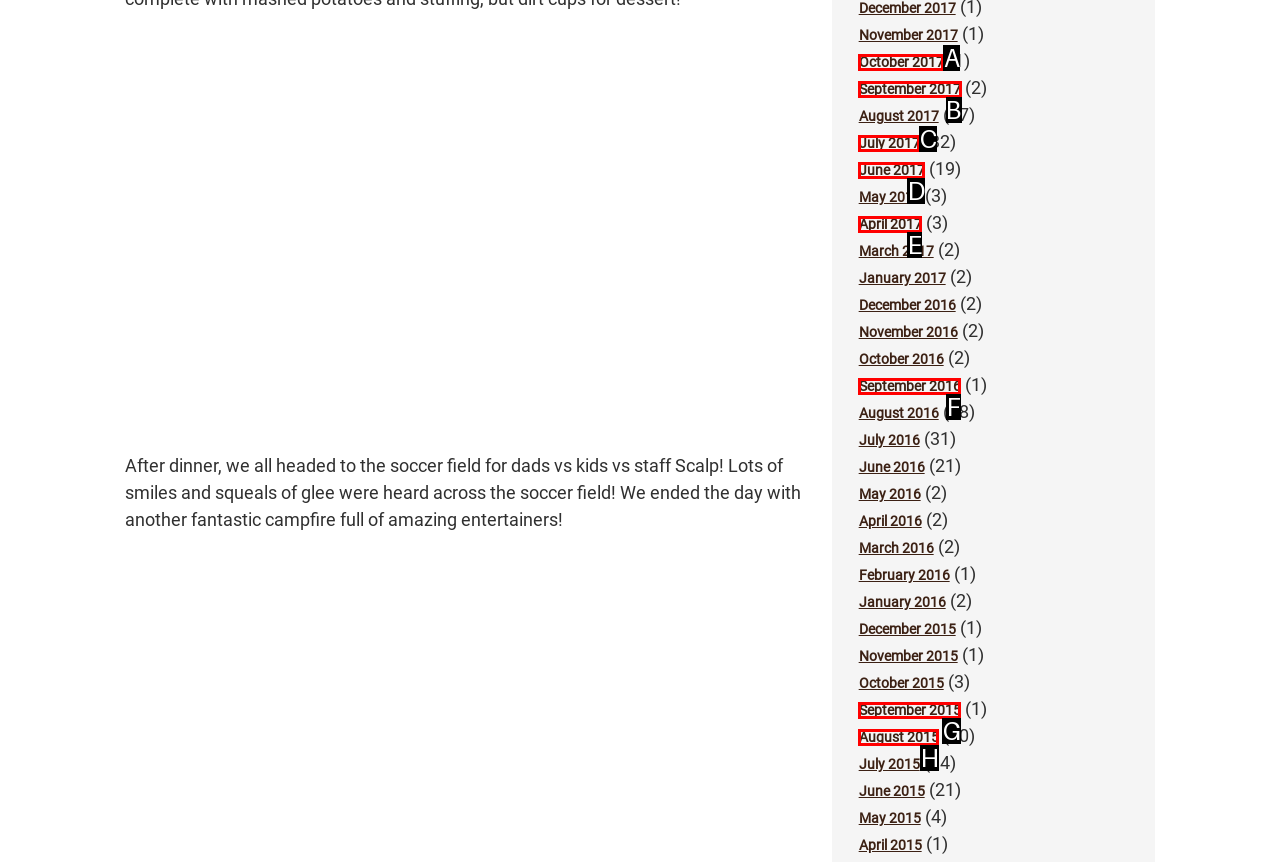Select the proper UI element to click in order to perform the following task: View September 2017 archives. Indicate your choice with the letter of the appropriate option.

B